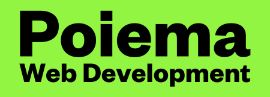Please study the image and answer the question comprehensively:
What is the descriptive tagline below the brand name?

The descriptive tagline below the brand name 'Poiema' is 'Web Development', which is mentioned in the caption as highlighting the company's focus on technology and web solutions.